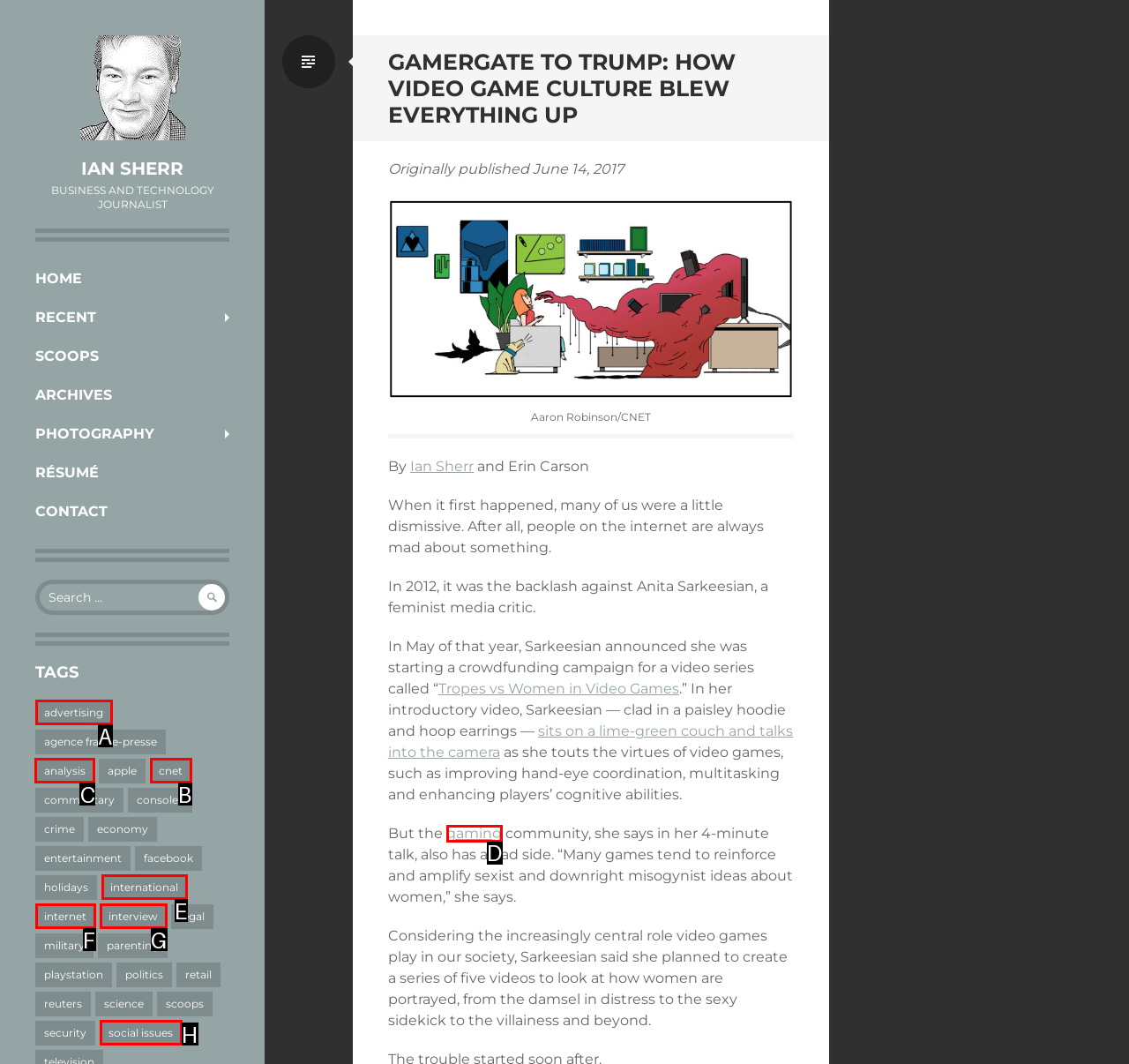Identify the correct option to click in order to complete this task: Read about analysis
Answer with the letter of the chosen option directly.

C